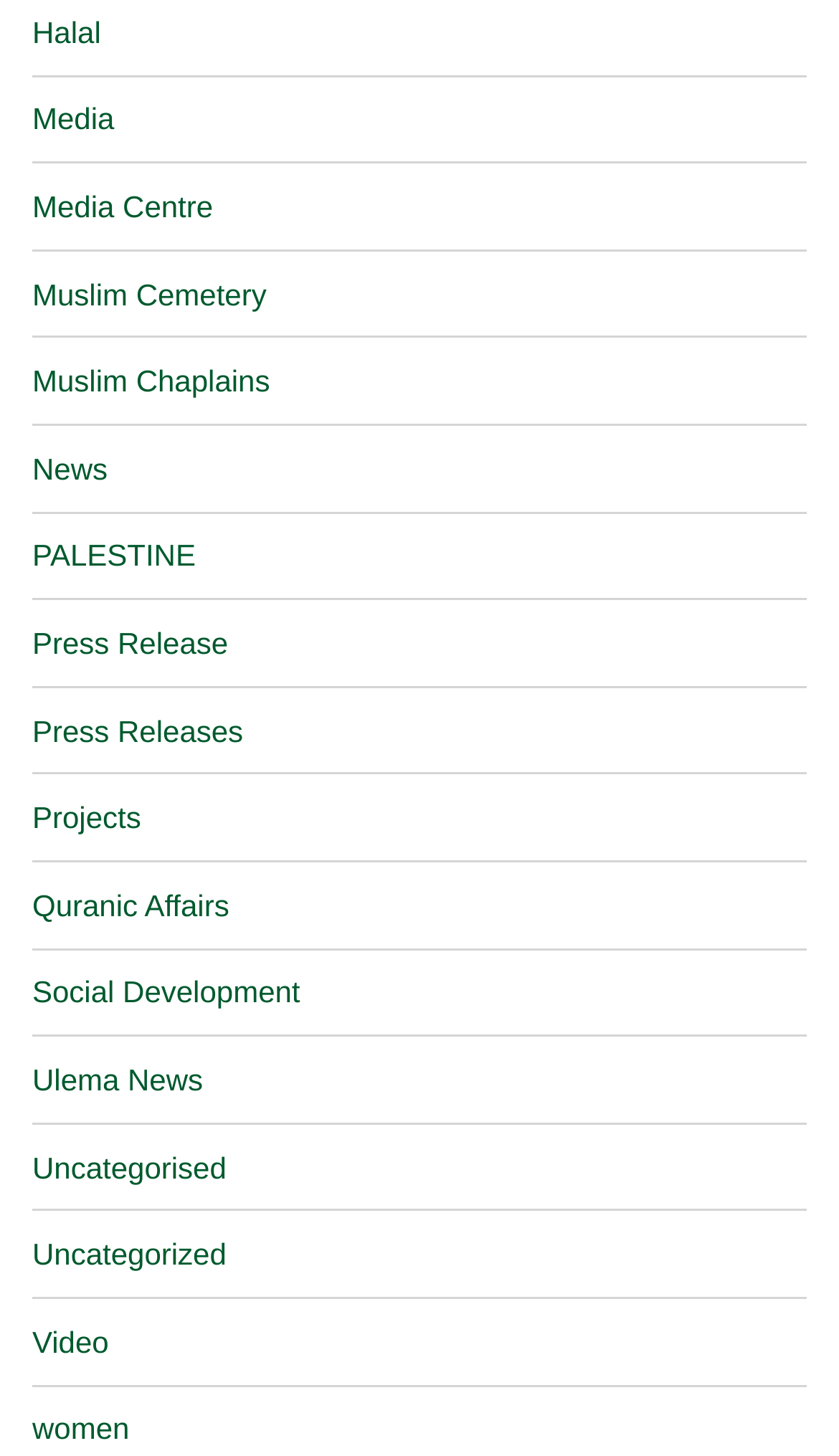Answer this question using a single word or a brief phrase:
What is the link located at the bottom of the webpage?

women